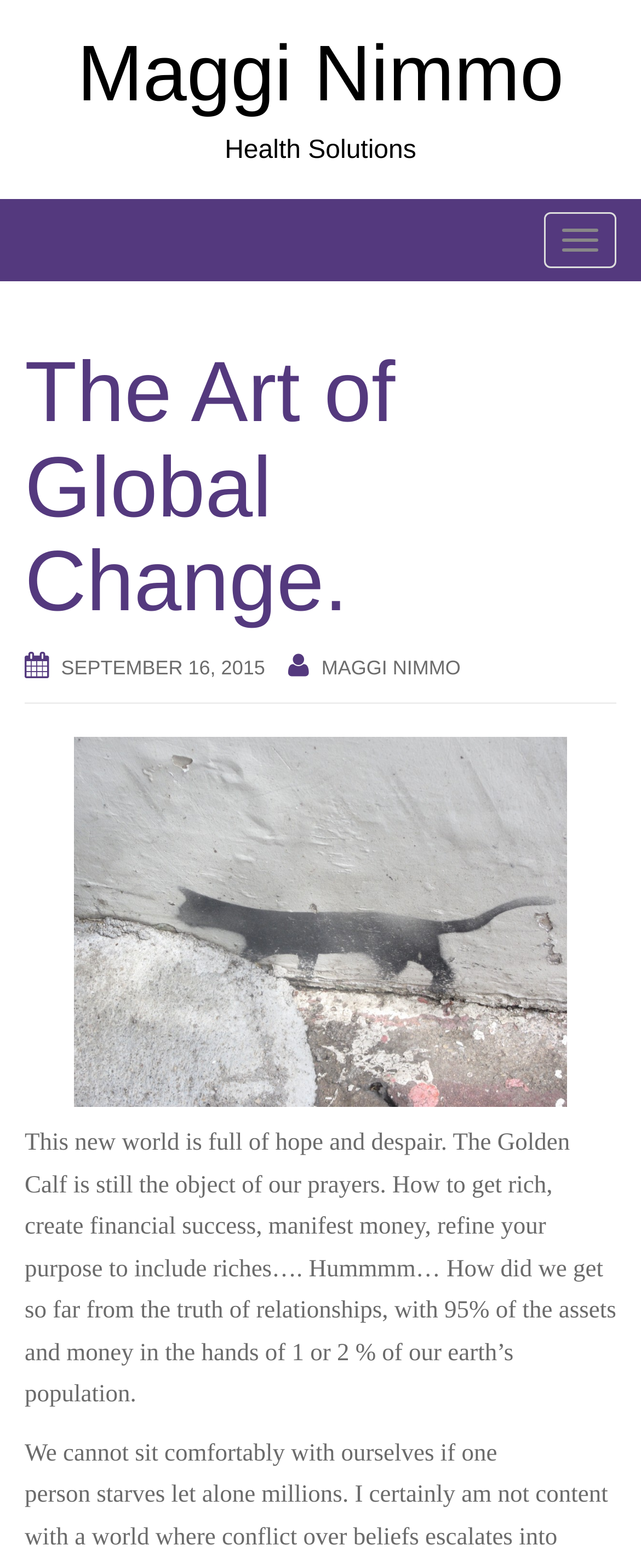What is the topic of the text?
Based on the screenshot, provide your answer in one word or phrase.

Global Change